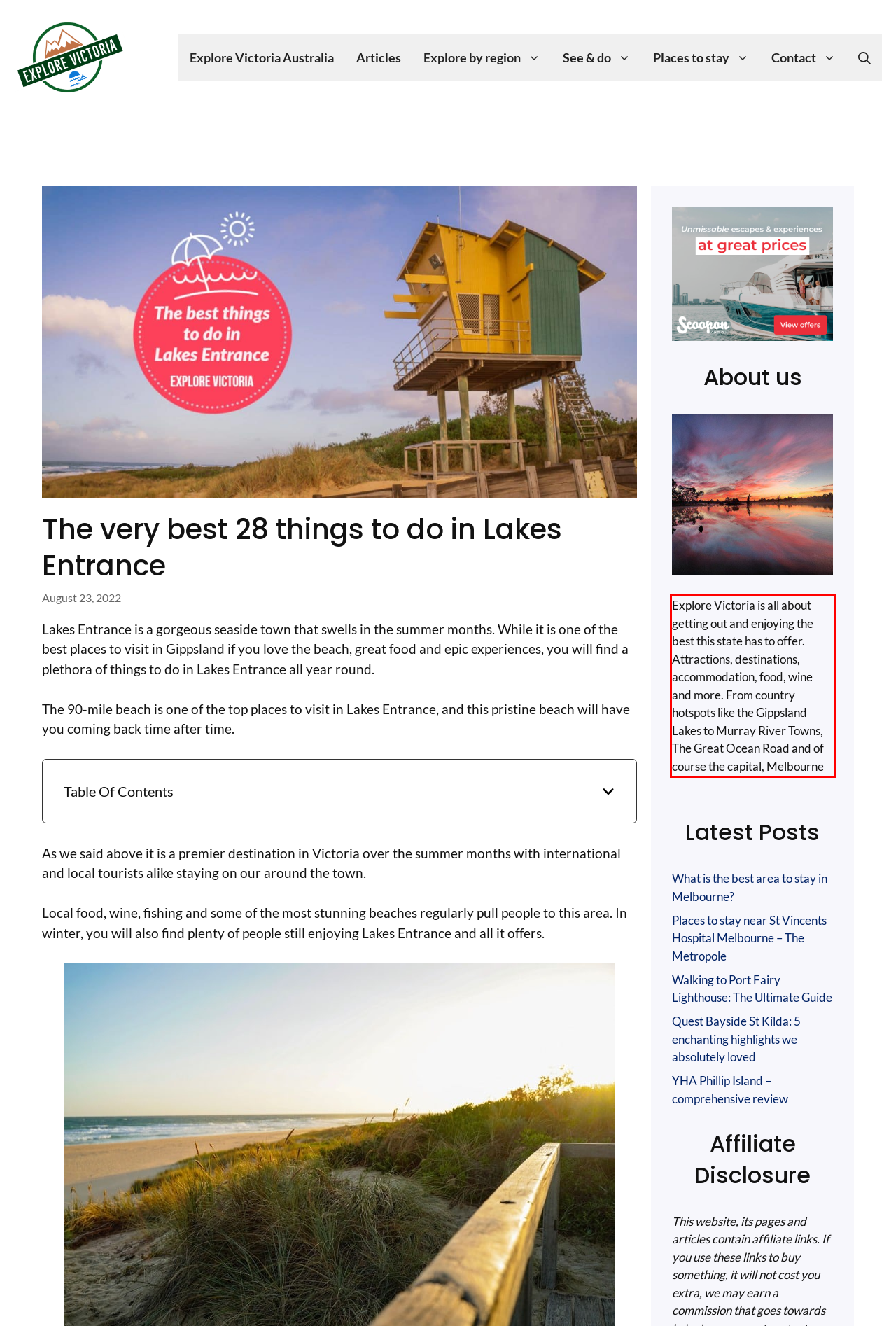Identify the text within the red bounding box on the webpage screenshot and generate the extracted text content.

Explore Victoria is all about getting out and enjoying the best this state has to offer. Attractions, destinations, accommodation, food, wine and more. From country hotspots like the Gippsland Lakes to Murray River Towns, The Great Ocean Road and of course the capital, Melbourne